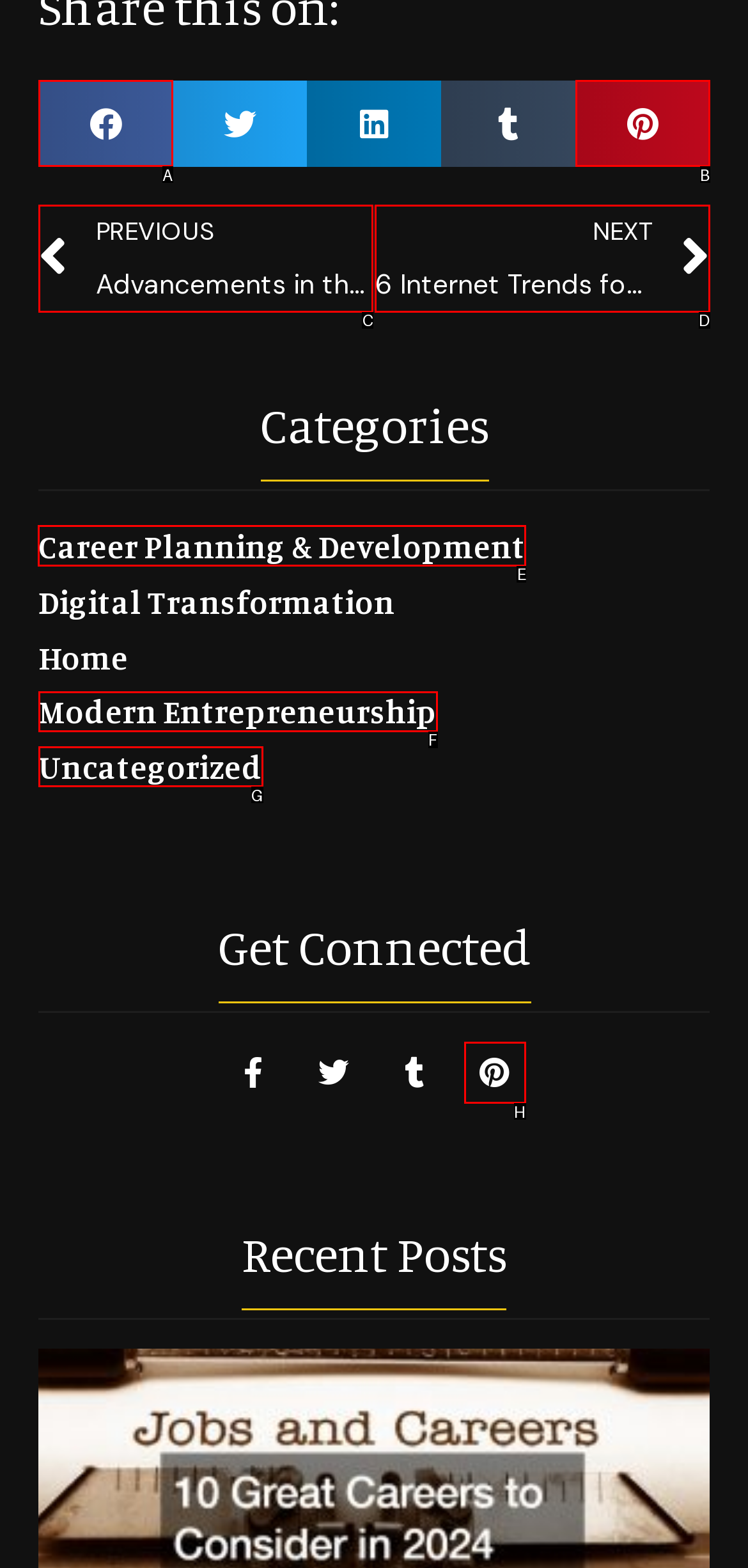To execute the task: View Career Planning & Development category, which one of the highlighted HTML elements should be clicked? Answer with the option's letter from the choices provided.

E